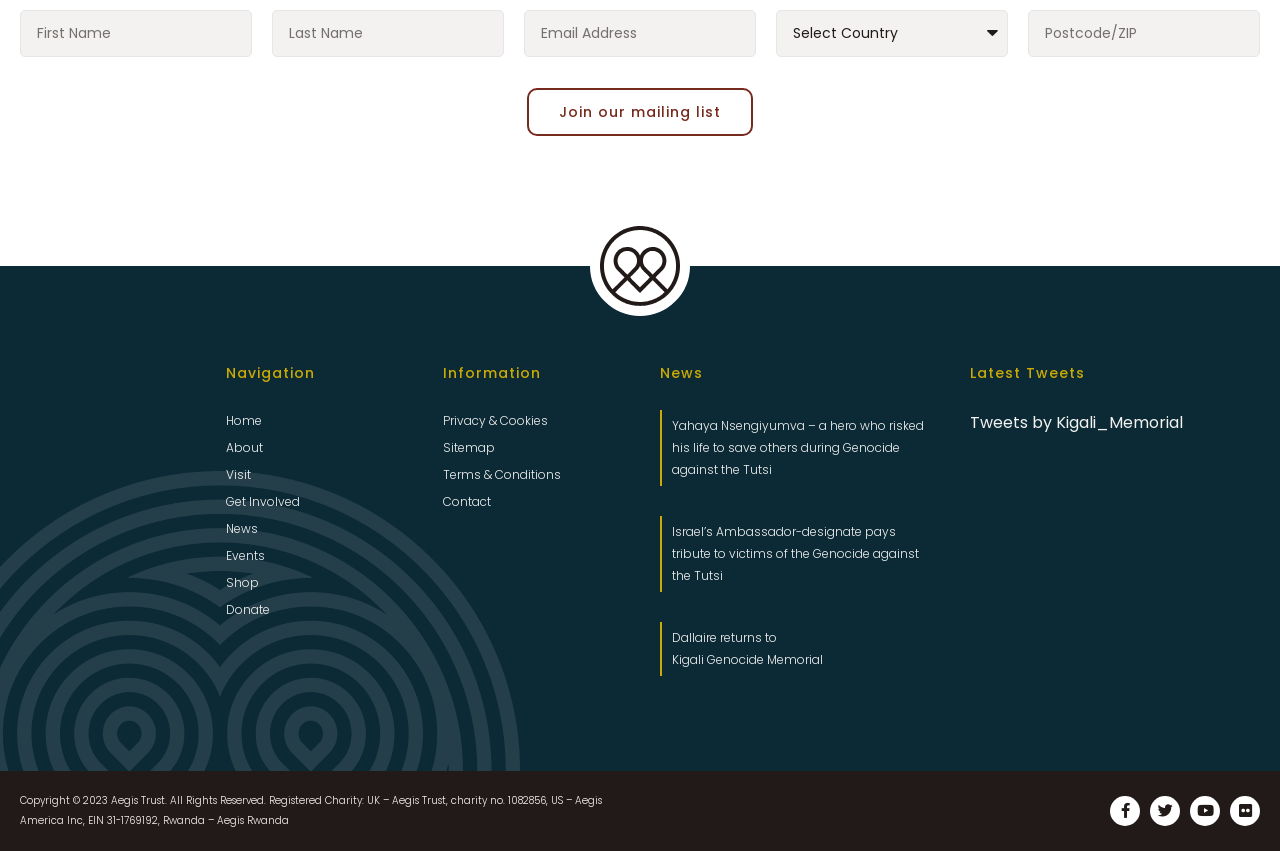Please locate the bounding box coordinates of the region I need to click to follow this instruction: "Leave a reply".

None